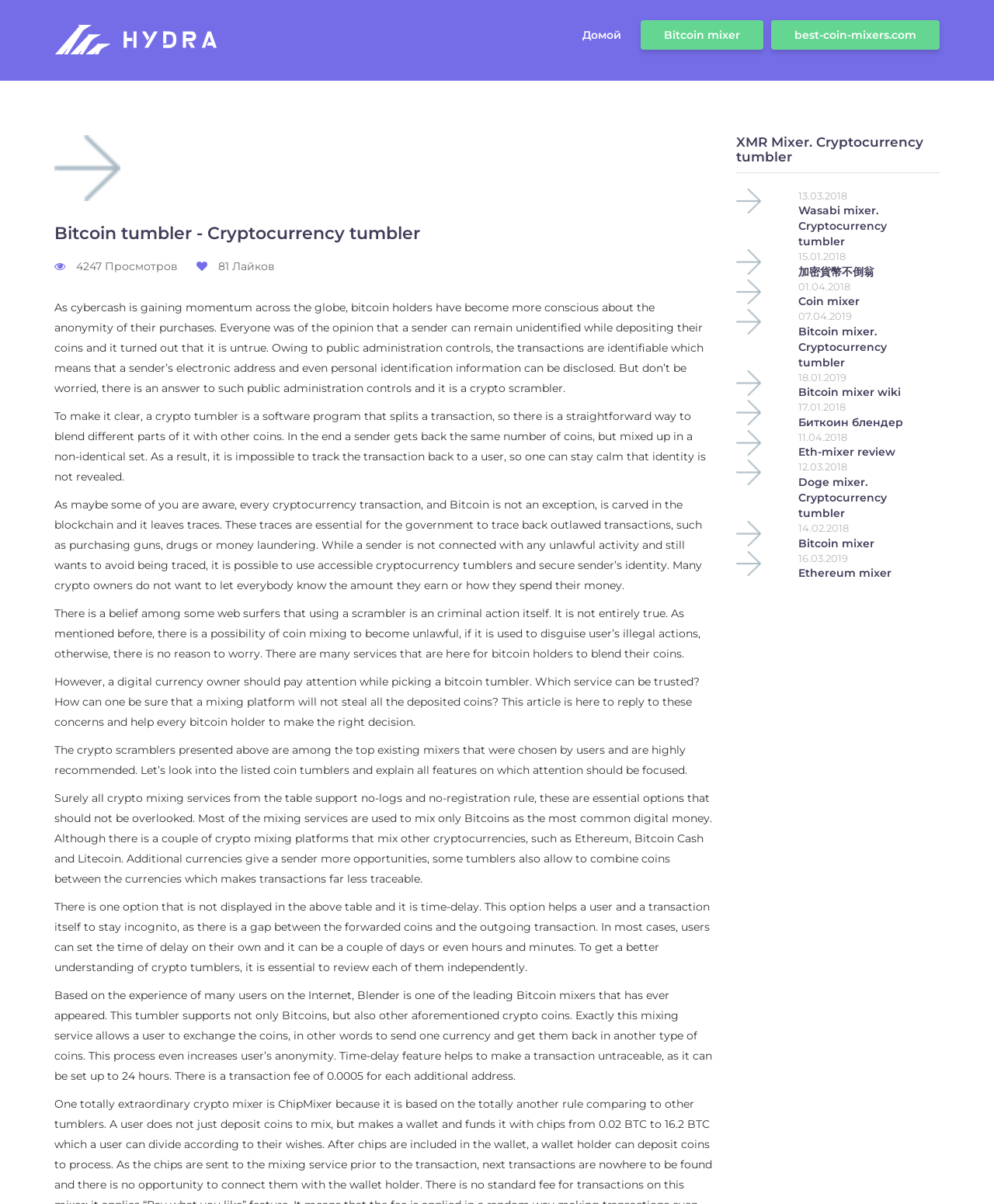Determine the bounding box coordinates for the region that must be clicked to execute the following instruction: "Click on the 'Bitcoin mixer' link".

[0.645, 0.017, 0.768, 0.041]